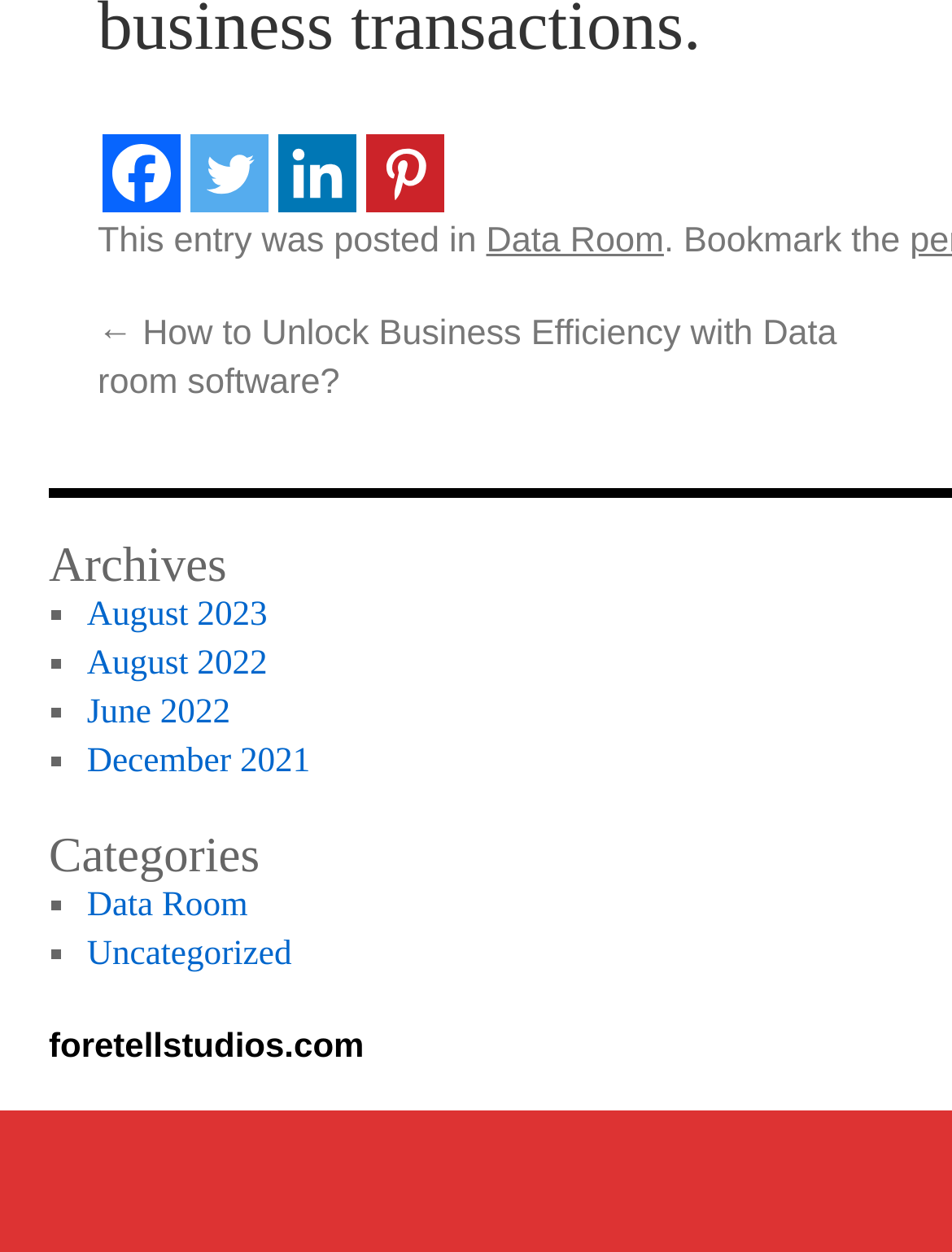Please identify the bounding box coordinates of the element I need to click to follow this instruction: "Visit Facebook".

[0.108, 0.107, 0.19, 0.17]